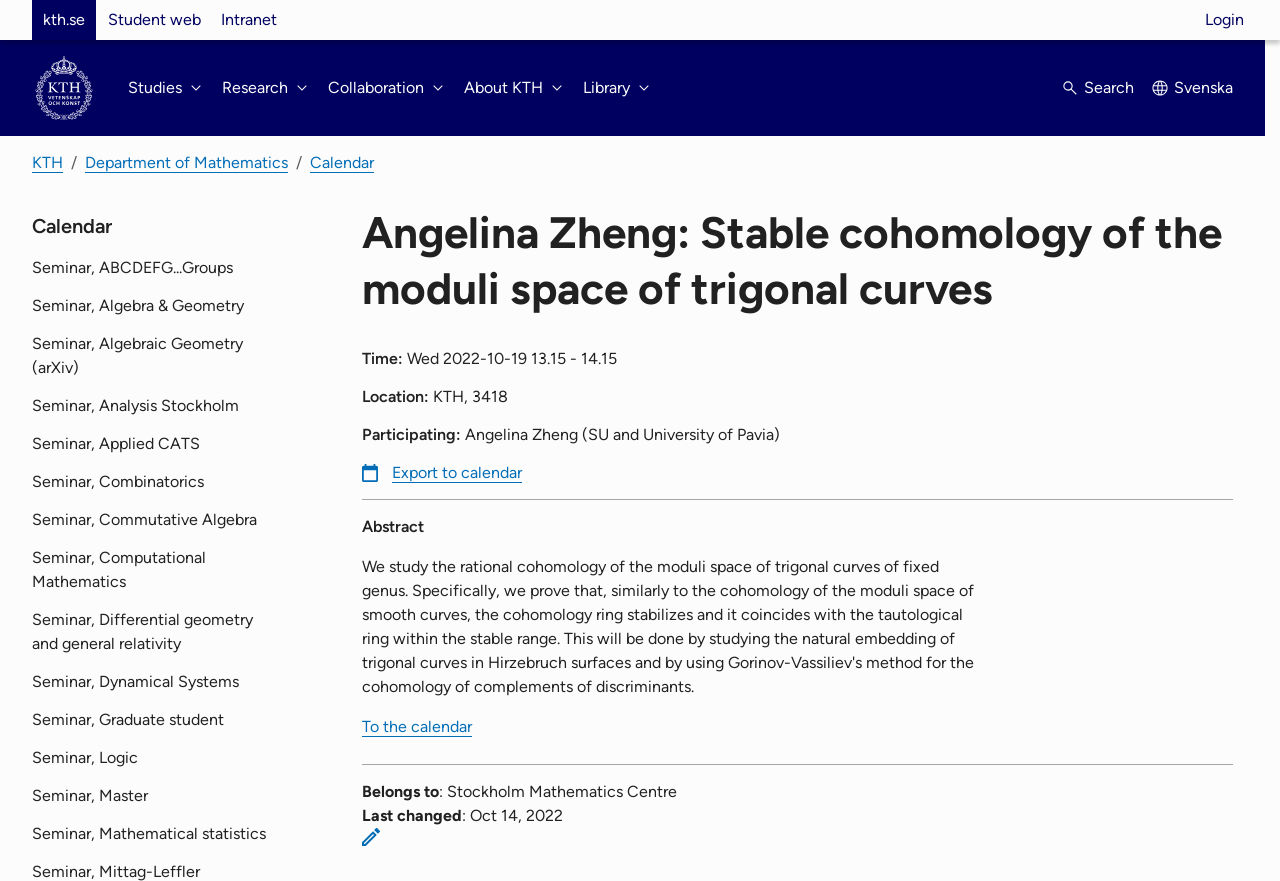Using the details from the image, please elaborate on the following question: What is the event title?

I found the event title by looking at the main content section of the webpage, where it is clearly stated as 'Angelina Zheng: Stable cohomology of the moduli space of trigonal curves'.